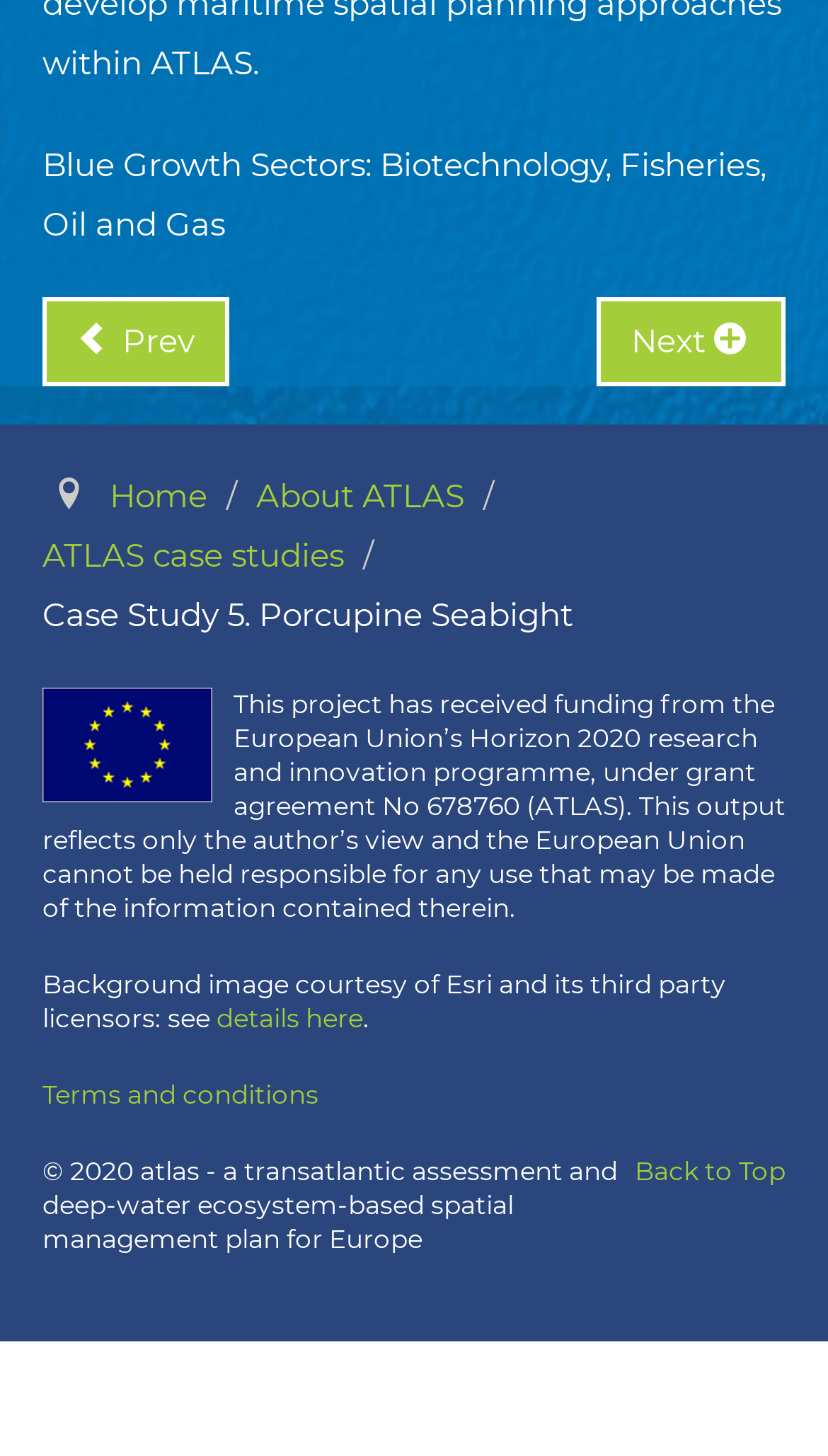What is the year of the copyright?
Please answer the question as detailed as possible.

The year of the copyright is mentioned at the bottom of the webpage, which is '© 2020 atlas - a transatlantic assessment and deep-water ecosystem-based spatial management plan for Europe'.